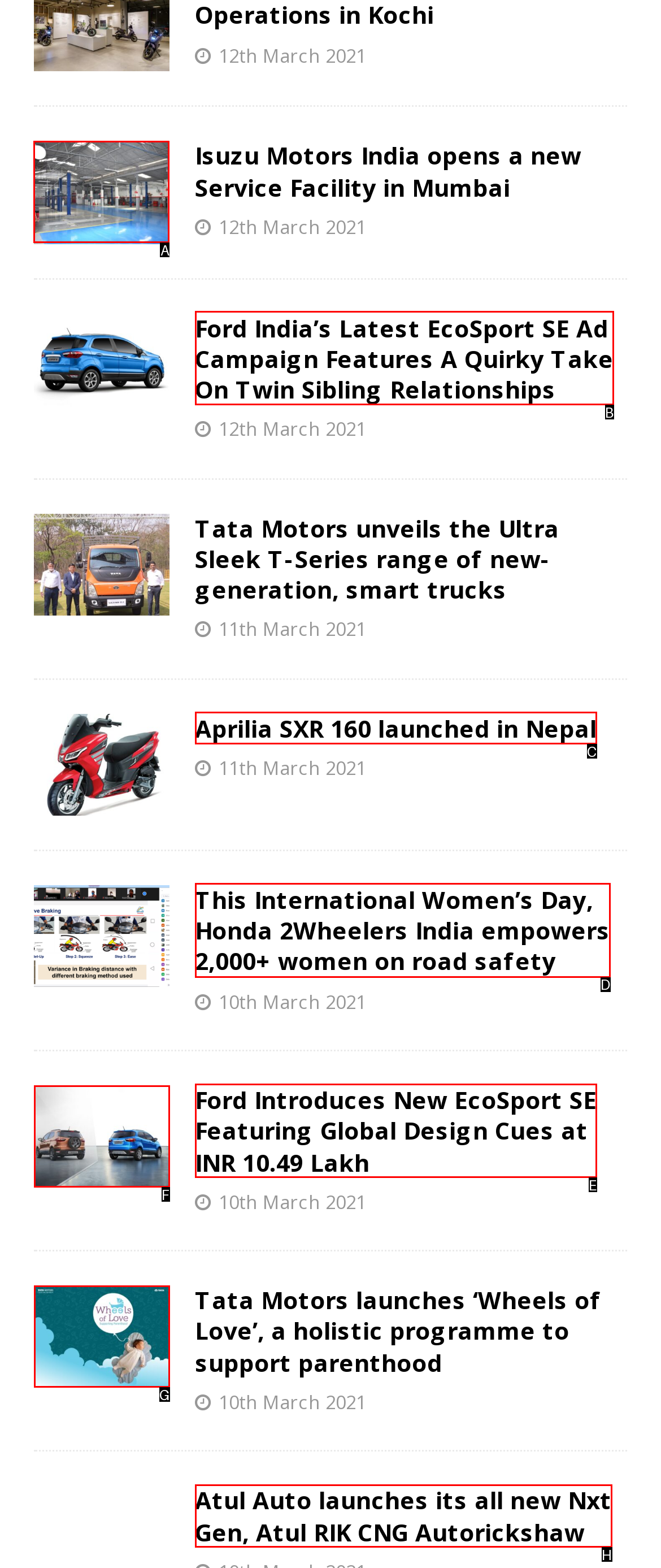Determine the letter of the UI element that will complete the task: Read news about Isuzu Motors India
Reply with the corresponding letter.

A